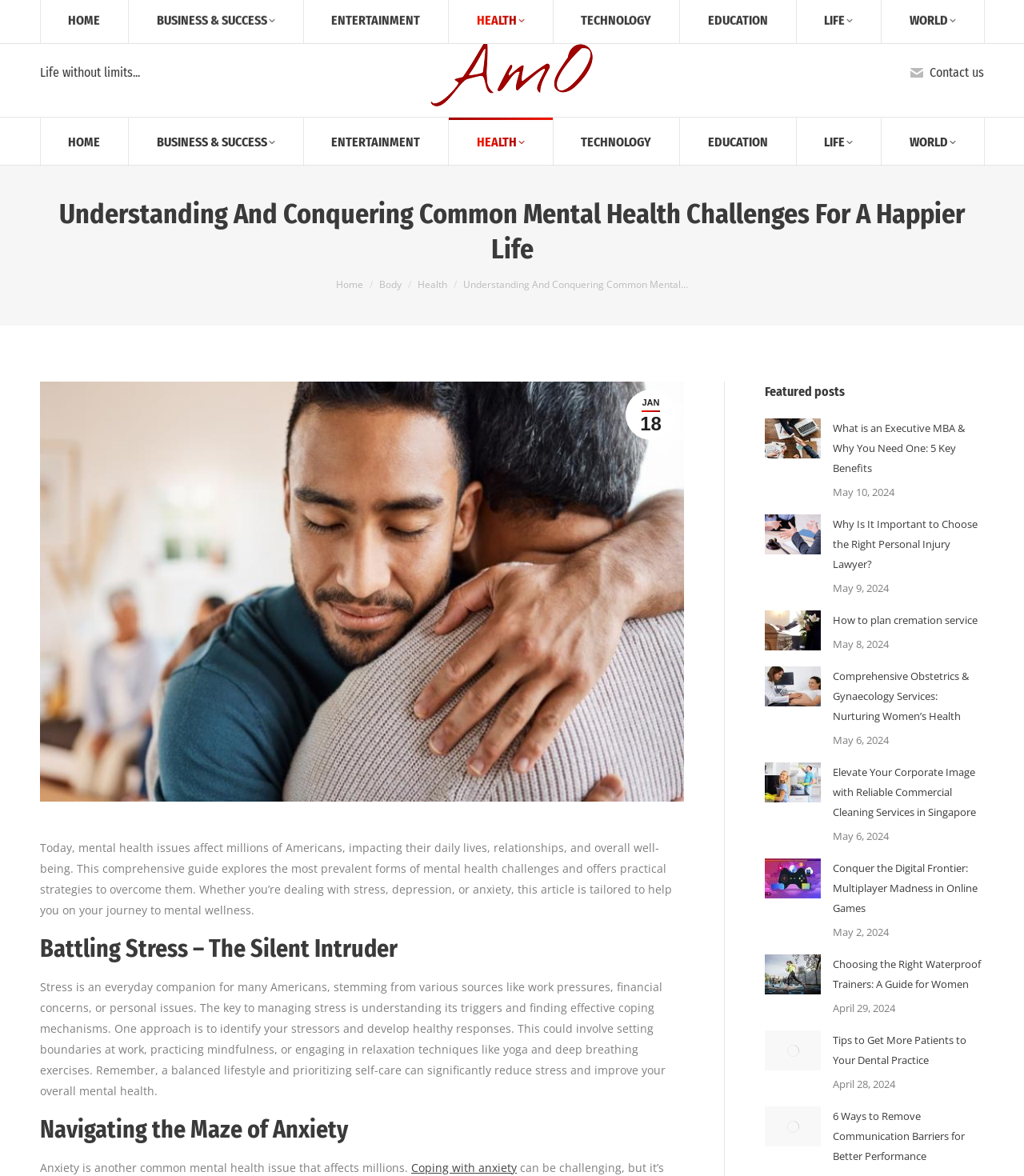Answer the question below with a single word or a brief phrase: 
What is the website's name?

Amolife.com